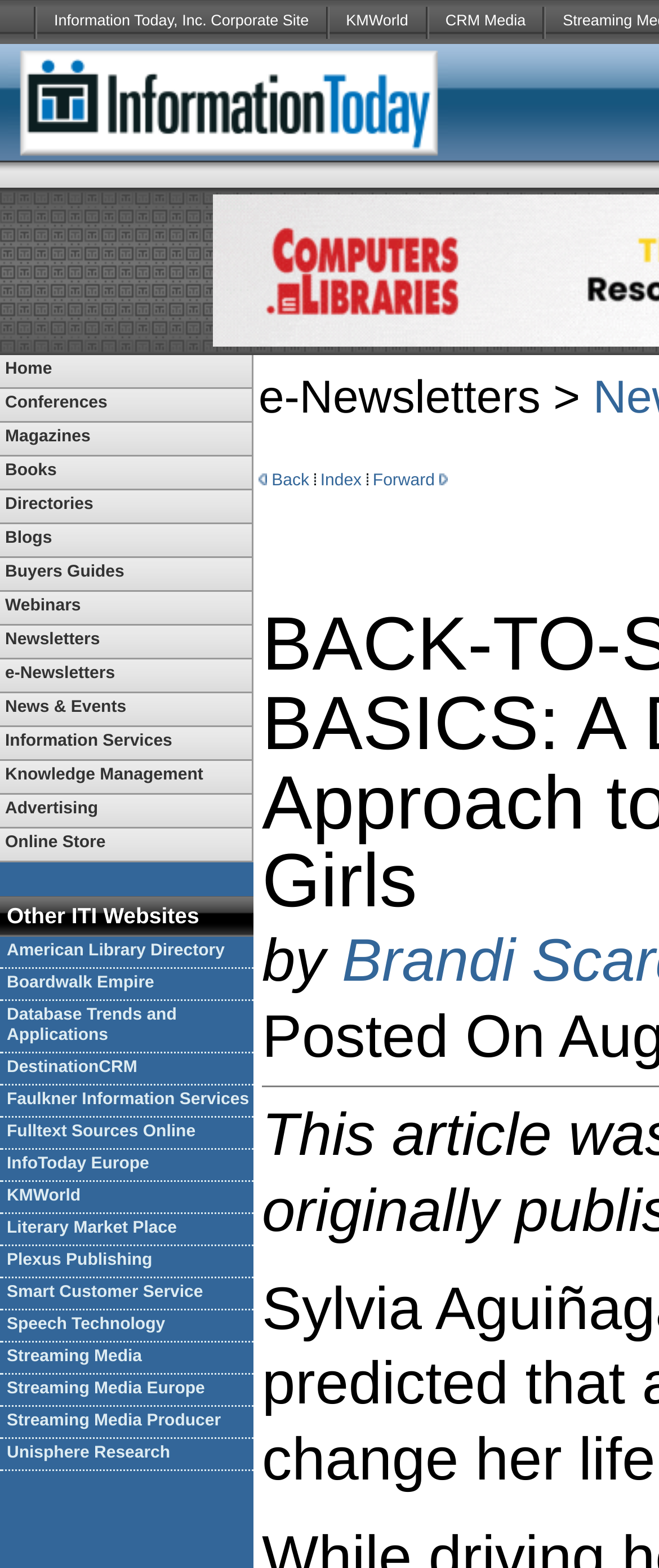Determine the bounding box coordinates for the clickable element required to fulfill the instruction: "Click on American Library Directory". Provide the coordinates as four float numbers between 0 and 1, i.e., [left, top, right, bottom].

[0.0, 0.597, 0.385, 0.618]